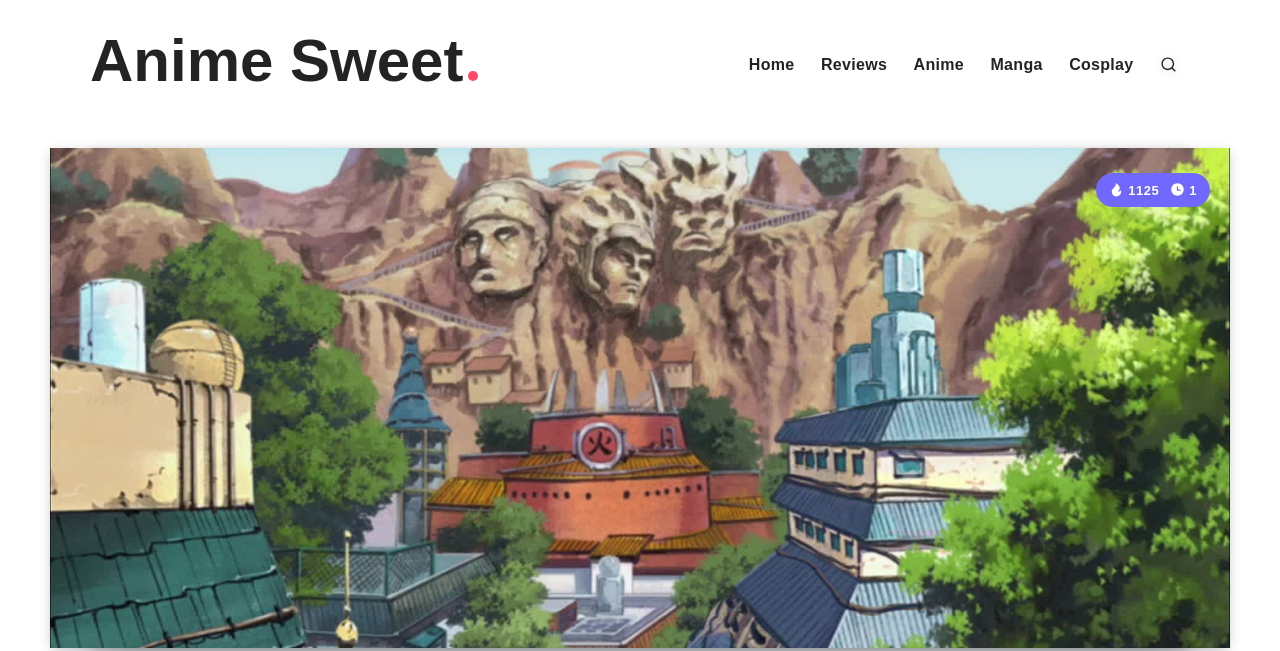Predict the bounding box for the UI component with the following description: "Home".

[0.585, 0.084, 0.621, 0.115]